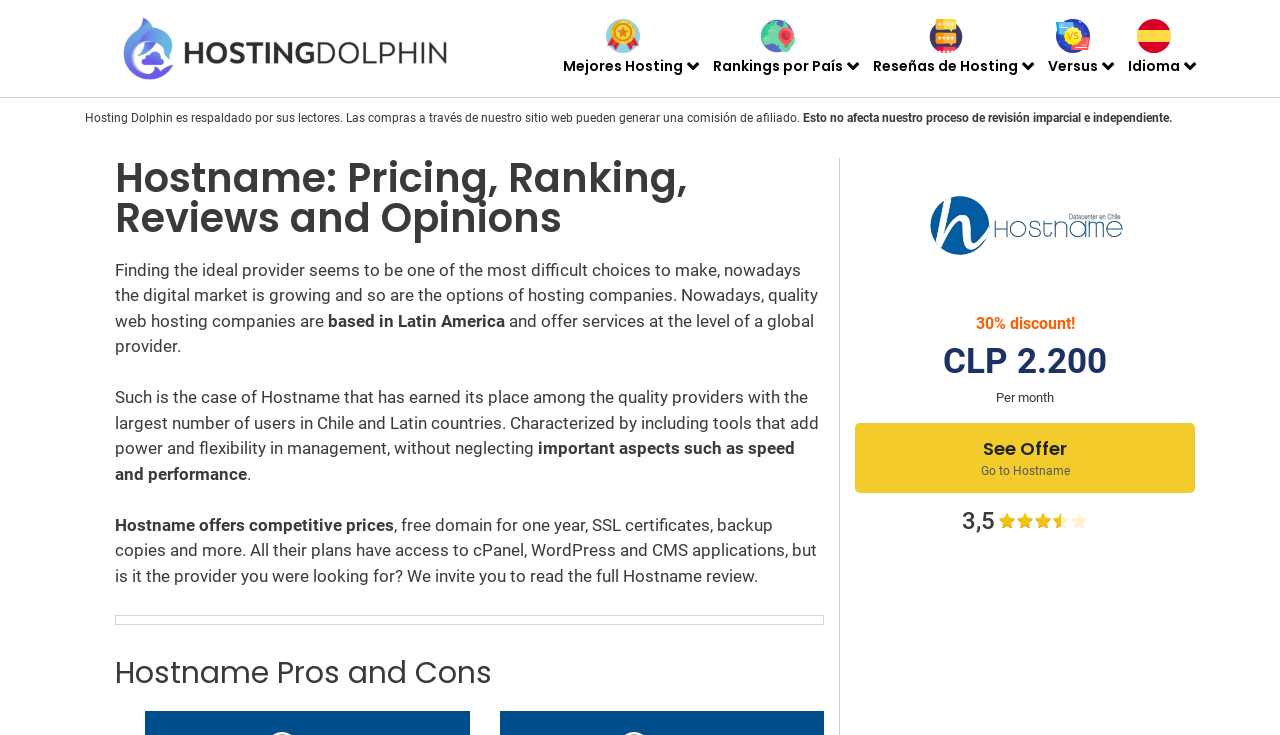Give a short answer to this question using one word or a phrase:
What is the name of the affiliate program mentioned on the webpage?

Hosting Dolphin